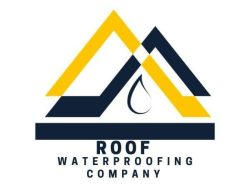Answer briefly with one word or phrase:
What is the name of the company displayed in the logo?

ROOF WATERPROOFING COMPANY